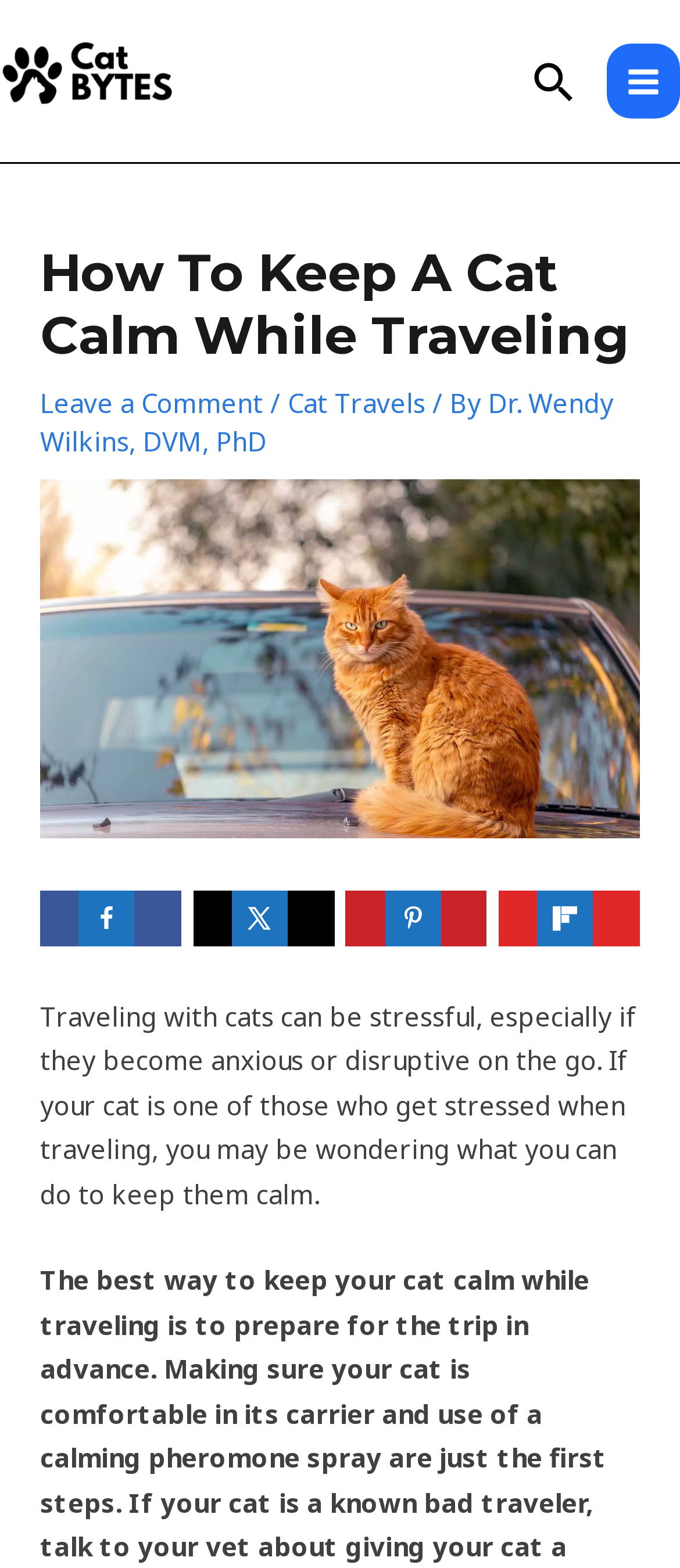Based on what you see in the screenshot, provide a thorough answer to this question: What is the topic of the article?

The topic of the article can be inferred from the main heading 'How To Keep A Cat Calm While Traveling' and the introductory paragraph that talks about traveling with cats and their stress.